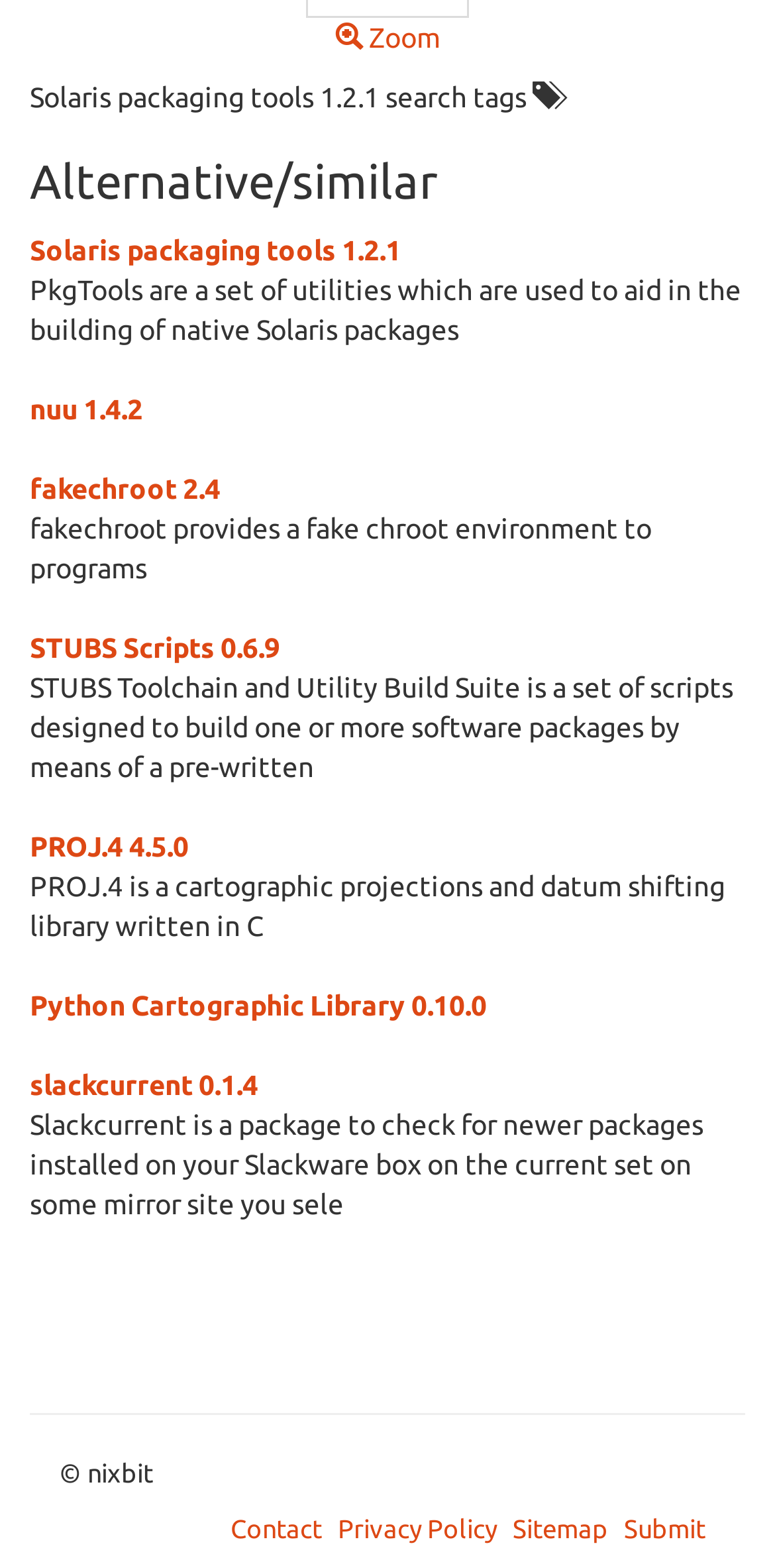What is the name of the first alternative tool?
Based on the image, answer the question in a detailed manner.

I looked at the first DescriptionListTerm element under the 'Alternative/similar' heading and found the link text 'Solaris packaging tools 1.2.1'.